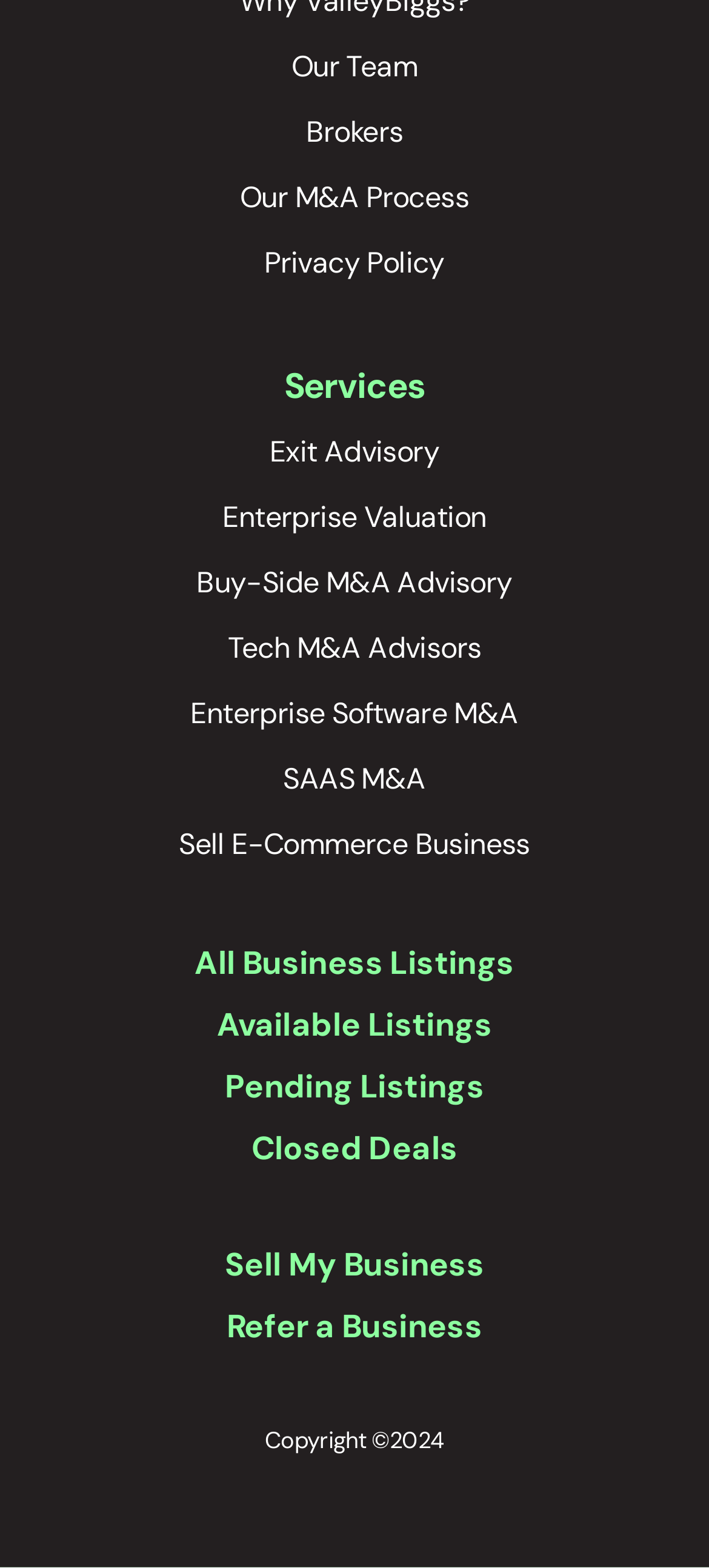Give a one-word or short phrase answer to this question: 
What is the purpose of the 'Sell My Business' link?

To sell a business